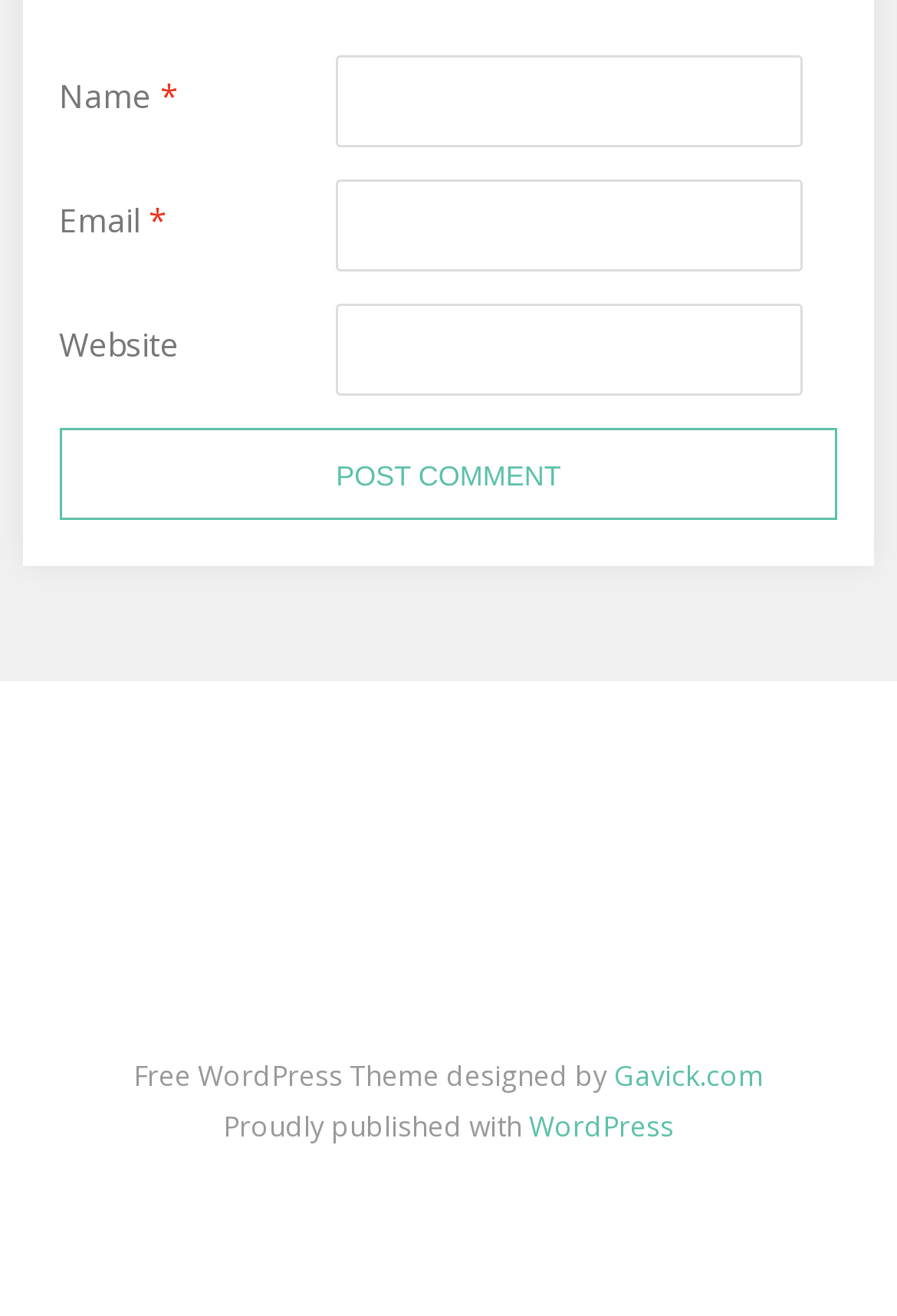Please identify the bounding box coordinates of the element's region that I should click in order to complete the following instruction: "Enter your name". The bounding box coordinates consist of four float numbers between 0 and 1, i.e., [left, top, right, bottom].

[0.374, 0.042, 0.894, 0.112]